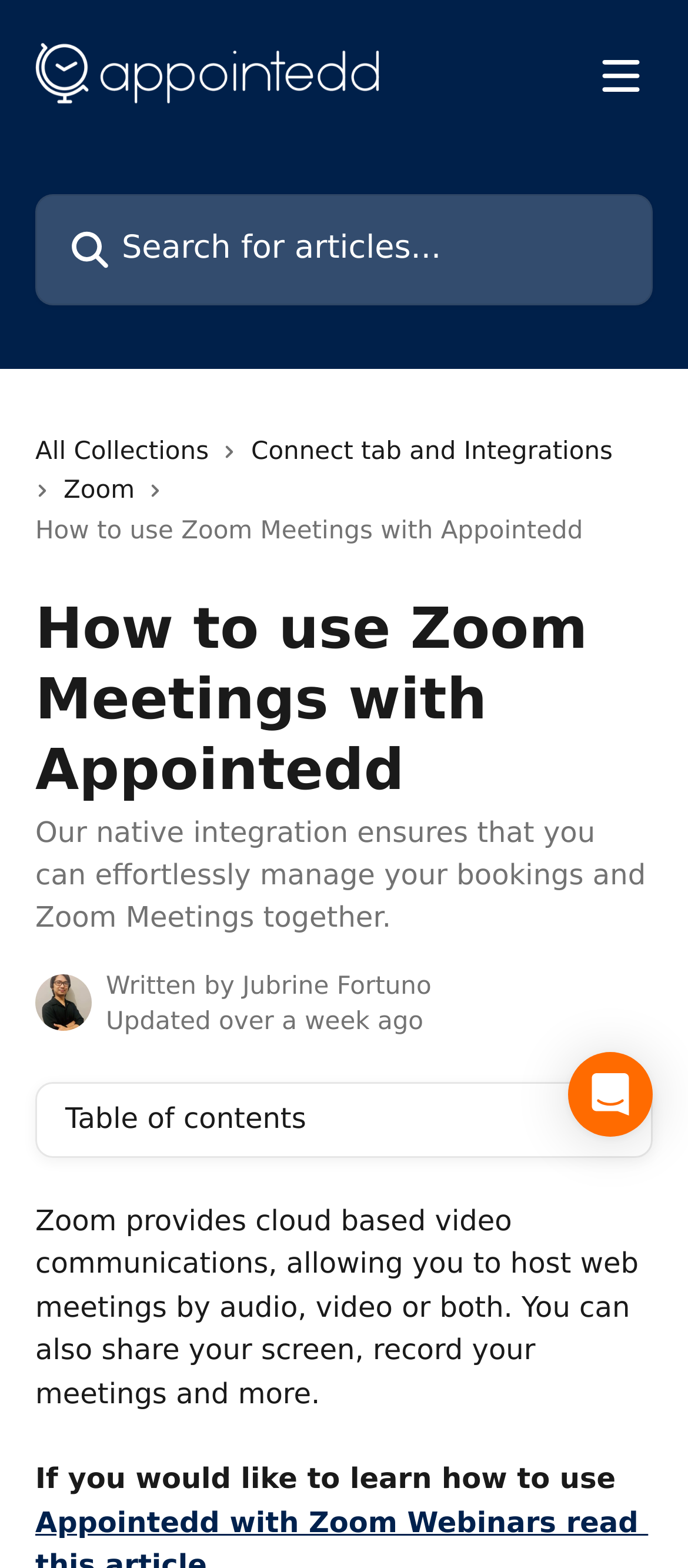Reply to the question with a single word or phrase:
What is the topic of this article?

Using Zoom Meetings with Appointedd